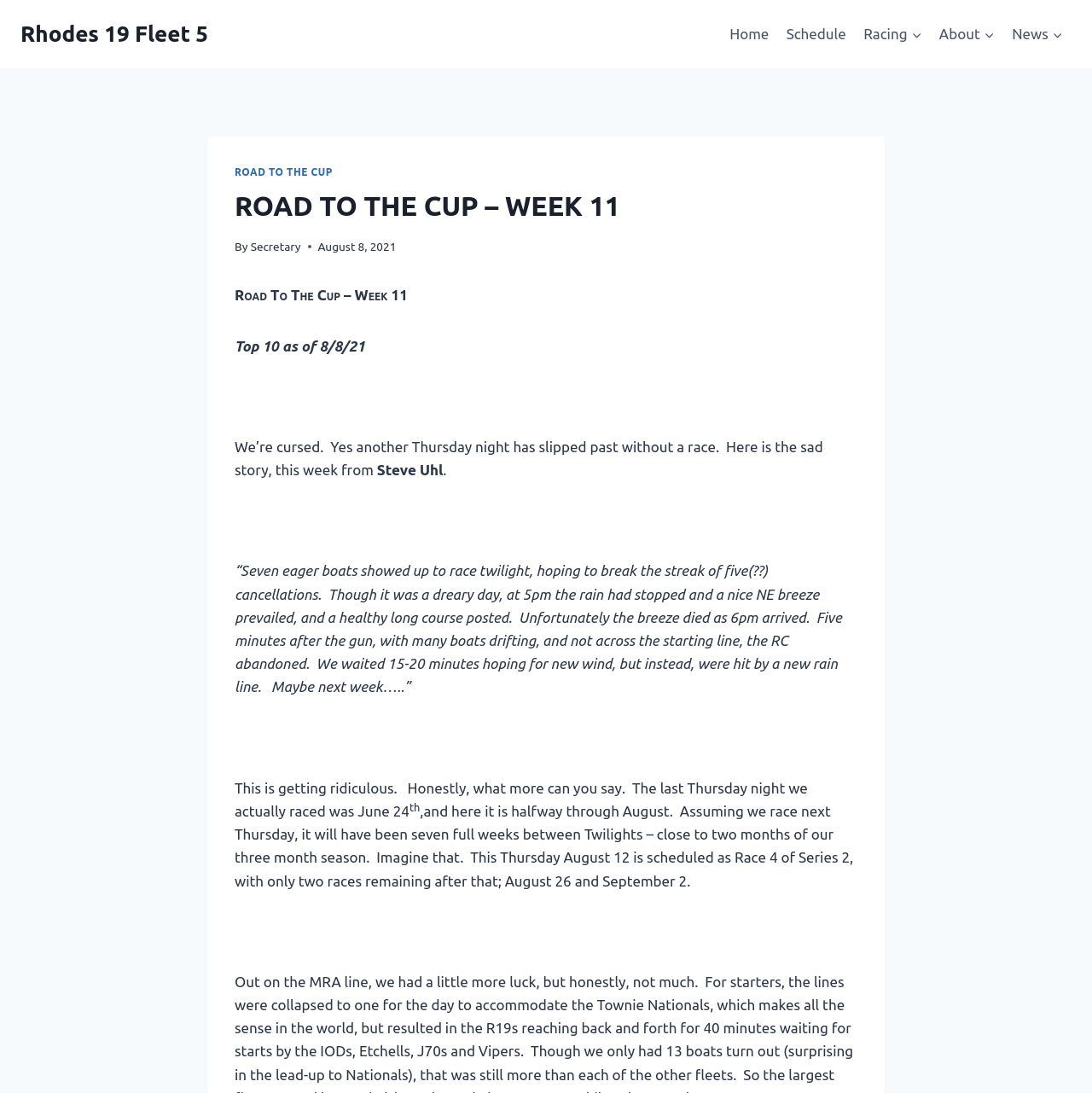Show the bounding box coordinates for the element that needs to be clicked to execute the following instruction: "Click on the Schedule link". Provide the coordinates in the form of four float numbers between 0 and 1, i.e., [left, top, right, bottom].

[0.712, 0.013, 0.783, 0.05]